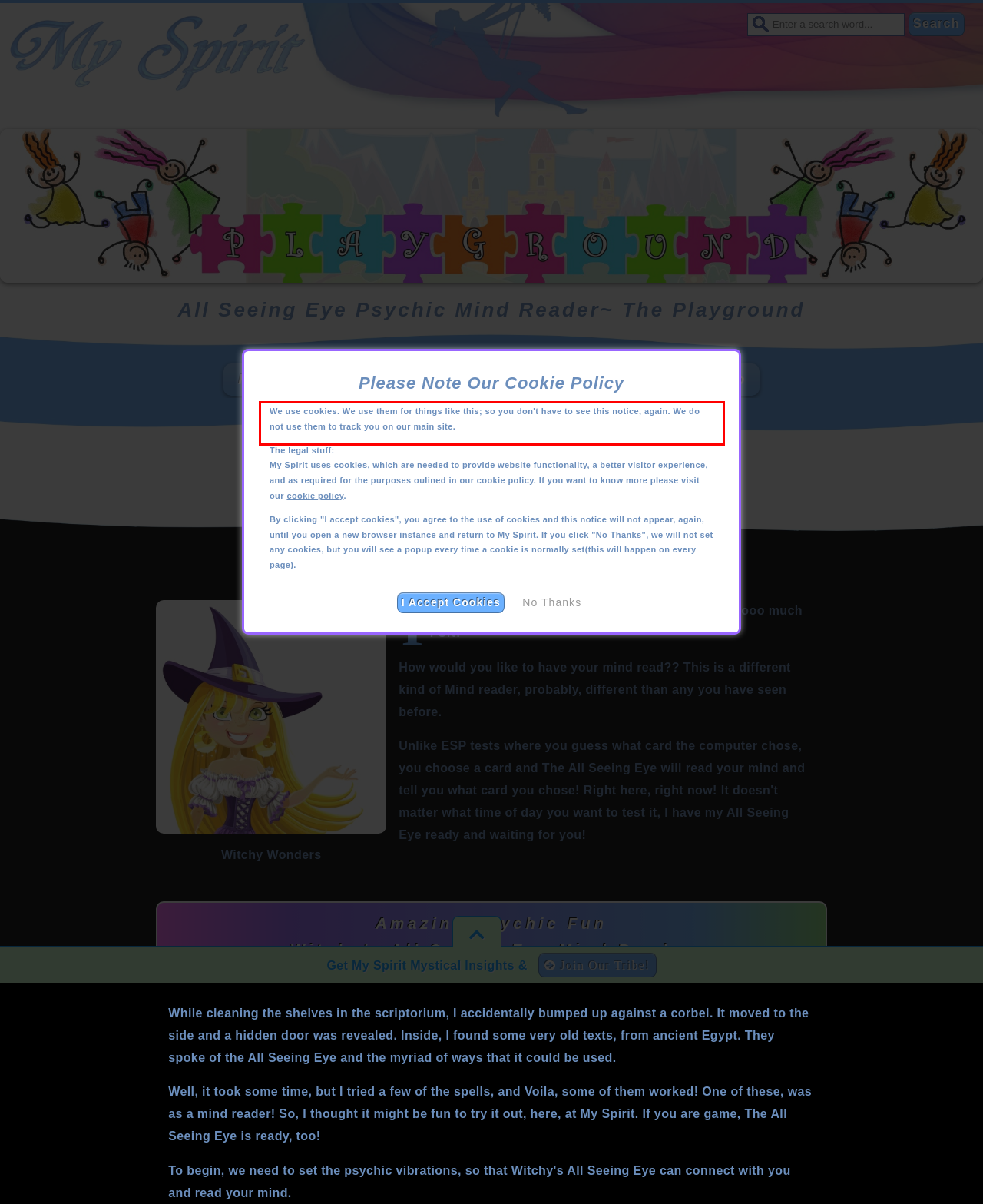Given the screenshot of a webpage, identify the red rectangle bounding box and recognize the text content inside it, generating the extracted text.

We use cookies. We use them for things like this; so you don't have to see this notice, again. We do not use them to track you on our main site.